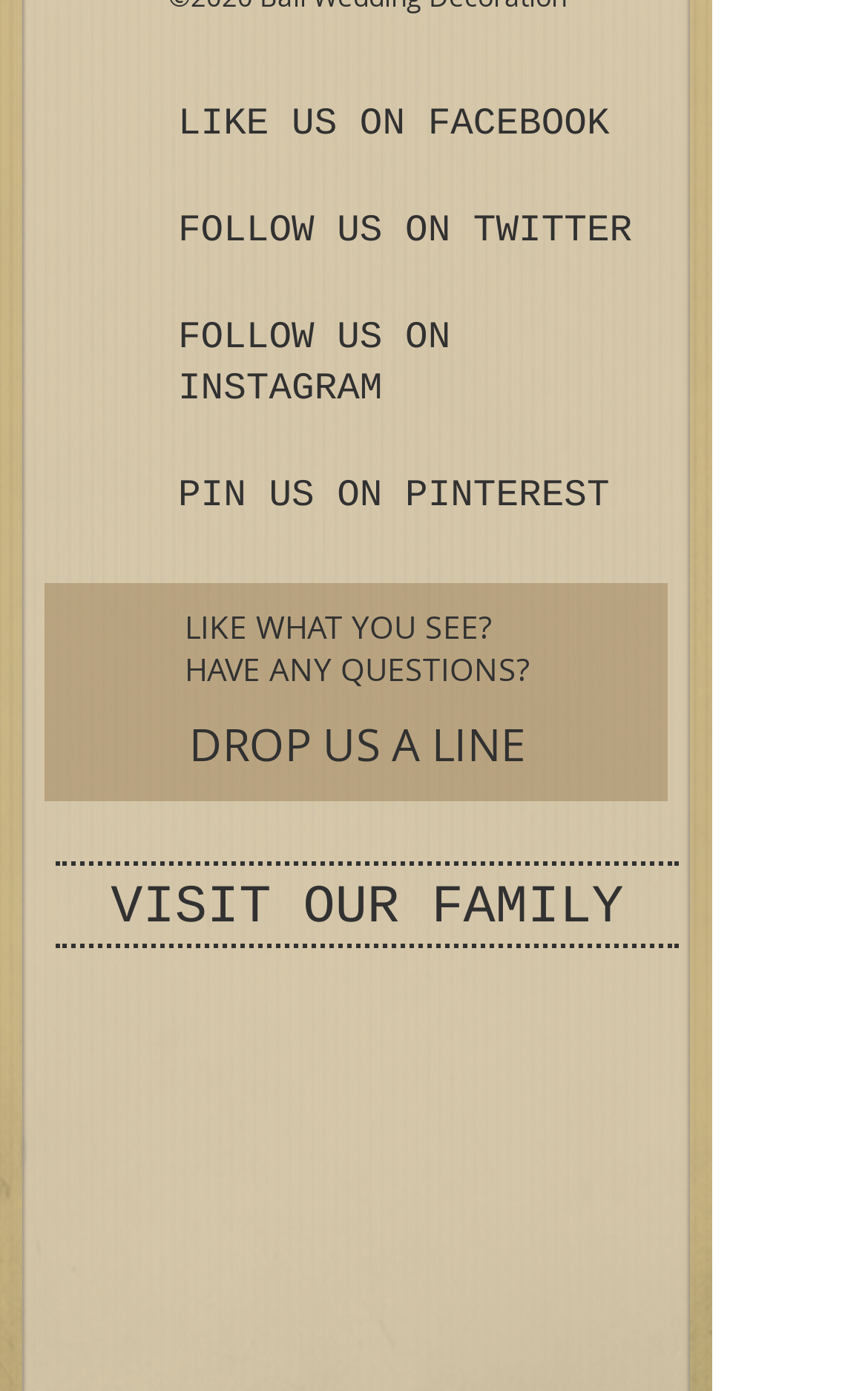Extract the bounding box coordinates of the UI element described: "VISIT OUR FAMILY". Provide the coordinates in the format [left, top, right, bottom] with values ranging from 0 to 1.

[0.128, 0.632, 0.719, 0.675]